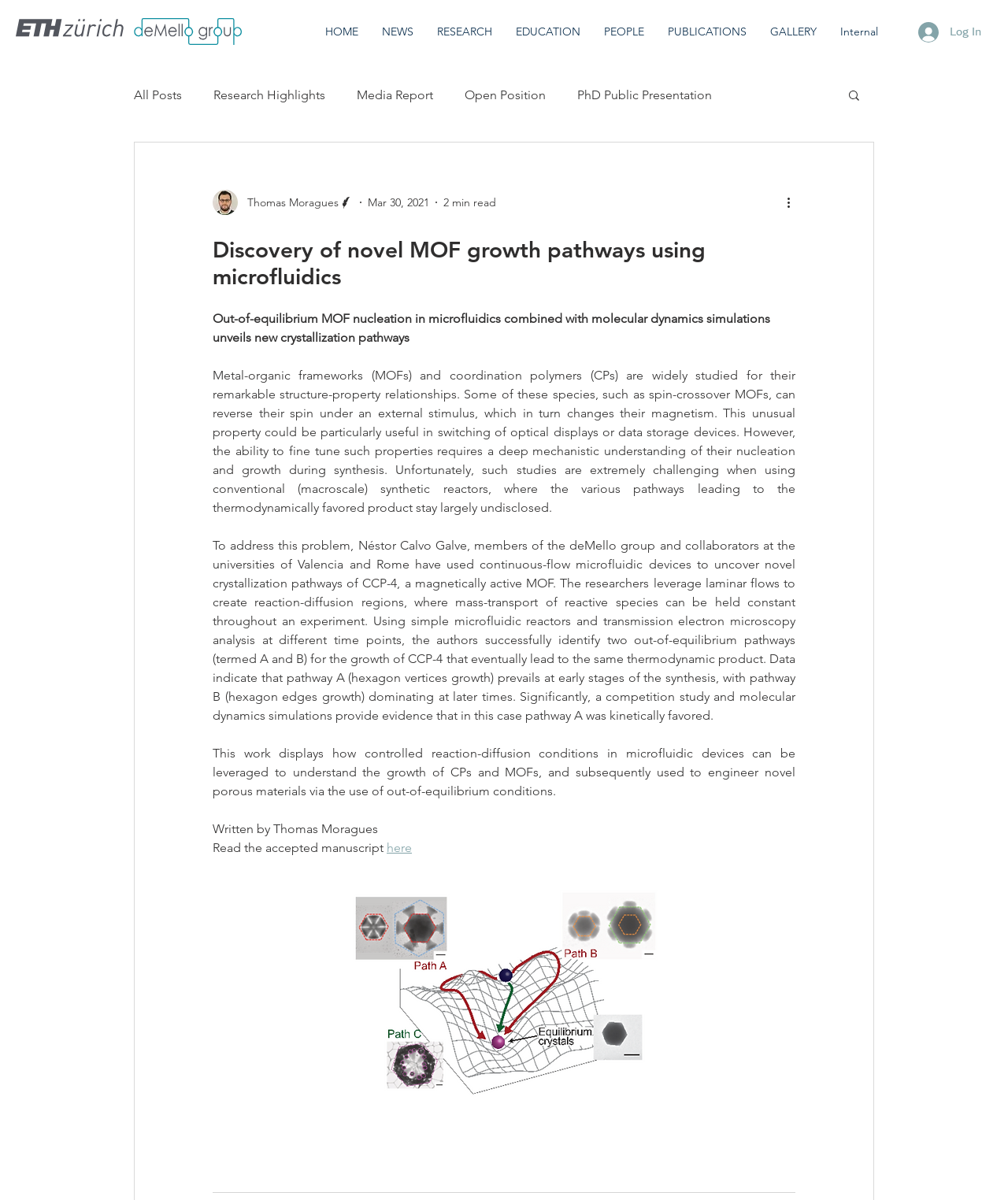Provide a thorough description of the webpage's content and layout.

The webpage is about a scientific research article titled "Discovery of novel MOF growth pathways using microfluidics". At the top, there is a navigation menu with links to "HOME", "NEWS", "RESEARCH", "EDUCATION", "PEOPLE", "PUBLICATIONS", and "GALLERY". On the right side of the navigation menu, there is a "Log In" button with an image. Below the navigation menu, there is a secondary navigation menu with links to "All Posts", "Research Highlights", "Media Report", "Open Position", and "PhD Public Presentation".

The main content of the webpage is an article with a heading "Discovery of novel MOF growth pathways using microfluidics". The article has a writer's picture and the writer's name, Thomas Moragues, is mentioned. The article is dated March 30, 2021, and has a "2 min read" label. The article's content is divided into several paragraphs, discussing the research on metal-organic frameworks (MOFs) and coordination polymers (CPs), and how microfluidic devices were used to uncover novel crystallization pathways of CCP-4, a magnetically active MOF.

On the right side of the article, there is a "More actions" button and a "Search" button with an image. At the bottom of the article, there is a "Read the accepted manuscript" link and a button with an image.